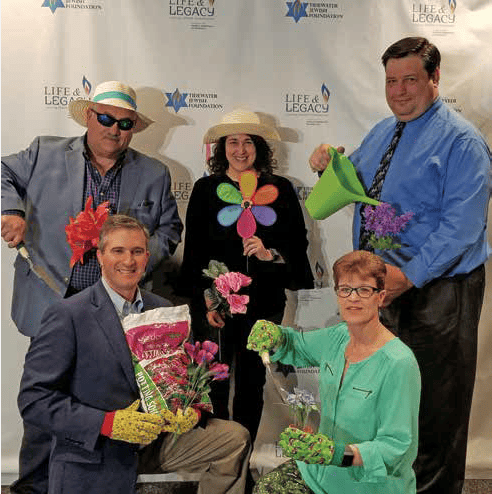Generate a descriptive account of all visible items and actions in the image.

The image features a vibrant group of individuals posing playfully against a branded backdrop for the Tidewater Jewish Foundation. They embody a spirit of community and growth, showcased in their attire and props. 

In the front, a woman in green gardening gloves and a stylish outfit holds up a pair of gardening shears and a small plant, symbolizing their commitment to nurturing the community. Beside her, a man in a suit, exuding confidence, holds a colorful bag of flowers, further emphasizing themes of growth and vitality.

In the back row, a man wearing sunglasses and a straw hat holds a bright pink flower, reflecting a fun, relaxed atmosphere. Another individual, dressed in black, stands confidently with a colorful flower prop, clearly highlighting the group's playful engagement. To the right, a man in a blue shirt and tie pours water from a green watering can, metaphorically representing nourishment and care for the community's future.

Overall, the image captures the Tidewater Jewish Foundation team in a light-hearted moment, while also conveying their dedication to enriching the Jewish community through growth and engagement. The backdrop includes the foundation's logo and phrases that further reinforce their mission.